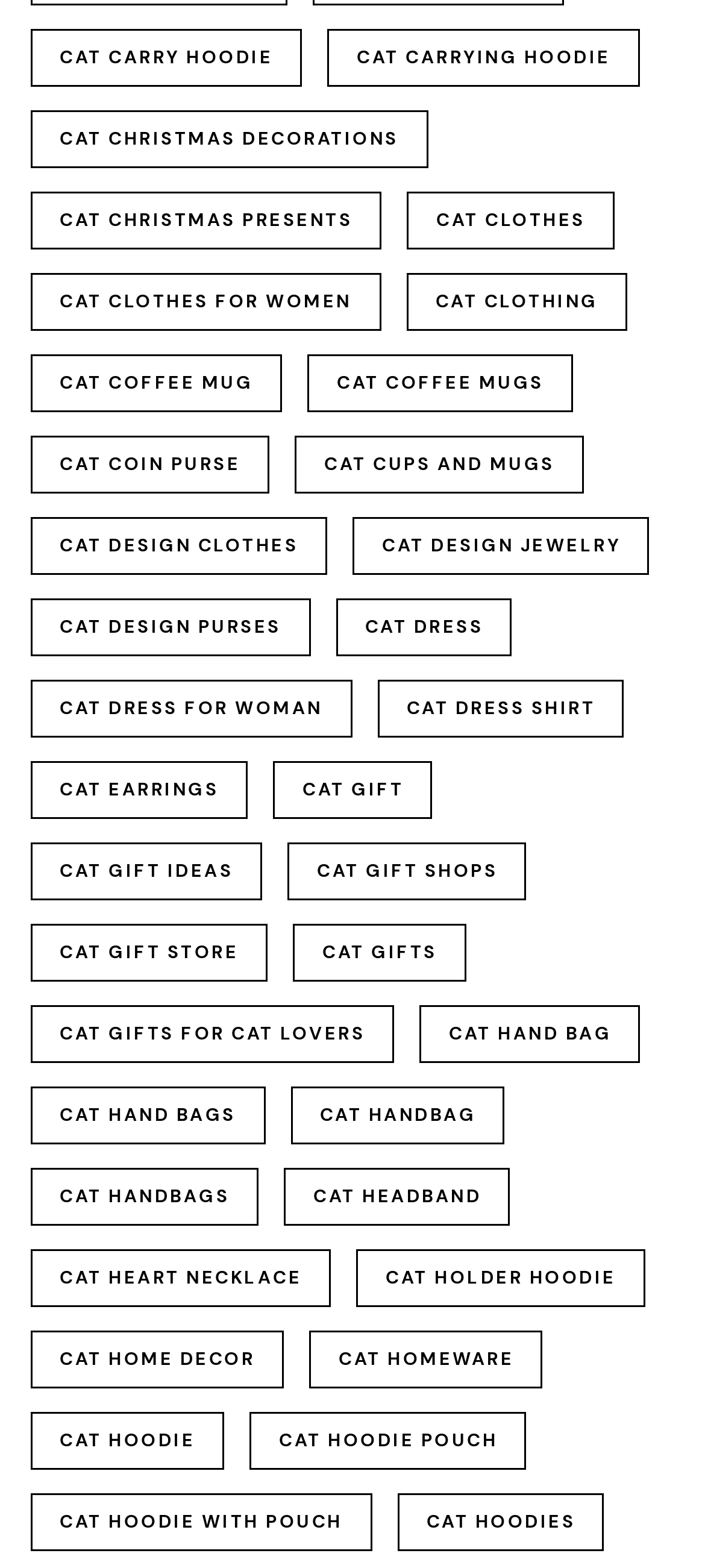Are there any cat-themed accessories, such as bags or purses?
Could you give a comprehensive explanation in response to this question?

The presence of links like 'CAT COIN PURSE', 'CAT HAND BAG', and 'CAT HANDBAGS' indicates that cat-themed accessories, including bags and purses, are available on this webpage.